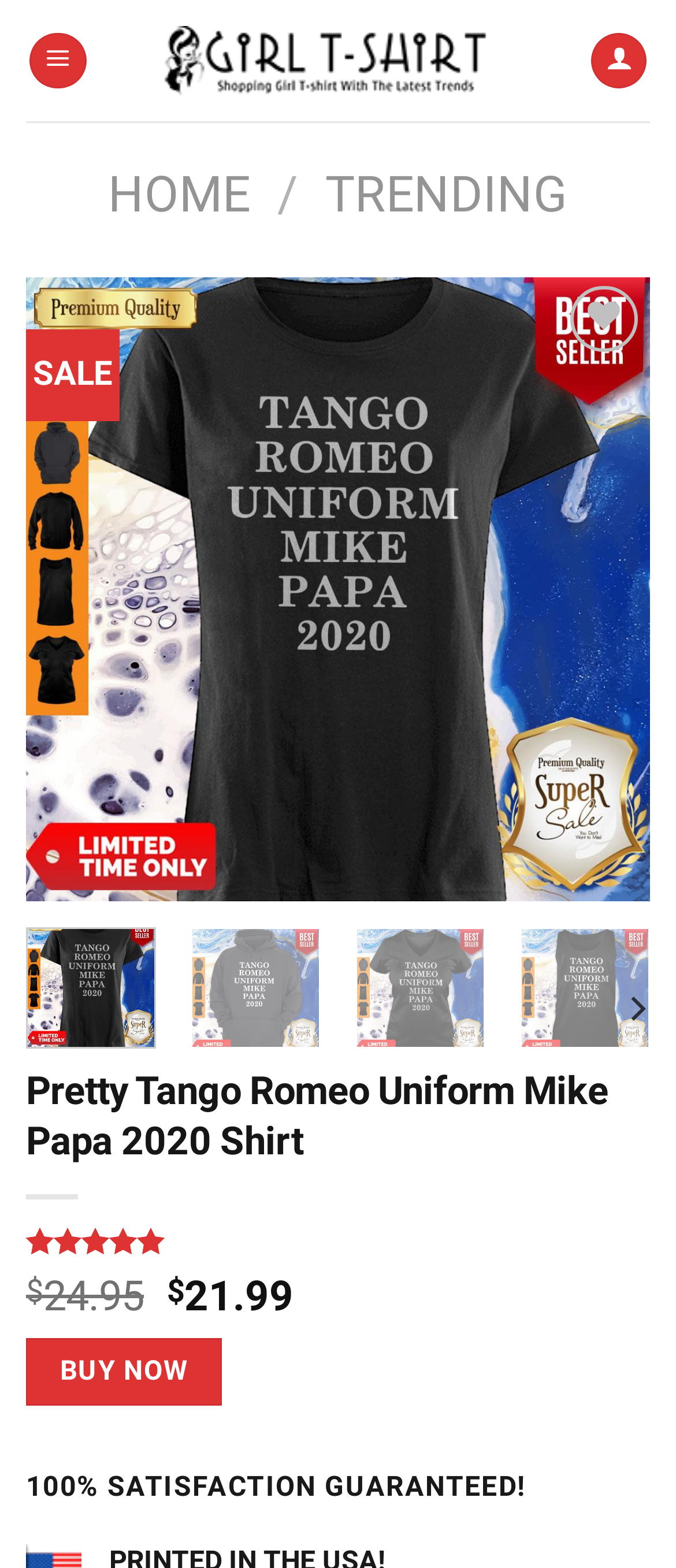Determine the bounding box coordinates of the region that needs to be clicked to achieve the task: "Click the 'Wishlist' button".

[0.844, 0.182, 0.944, 0.225]